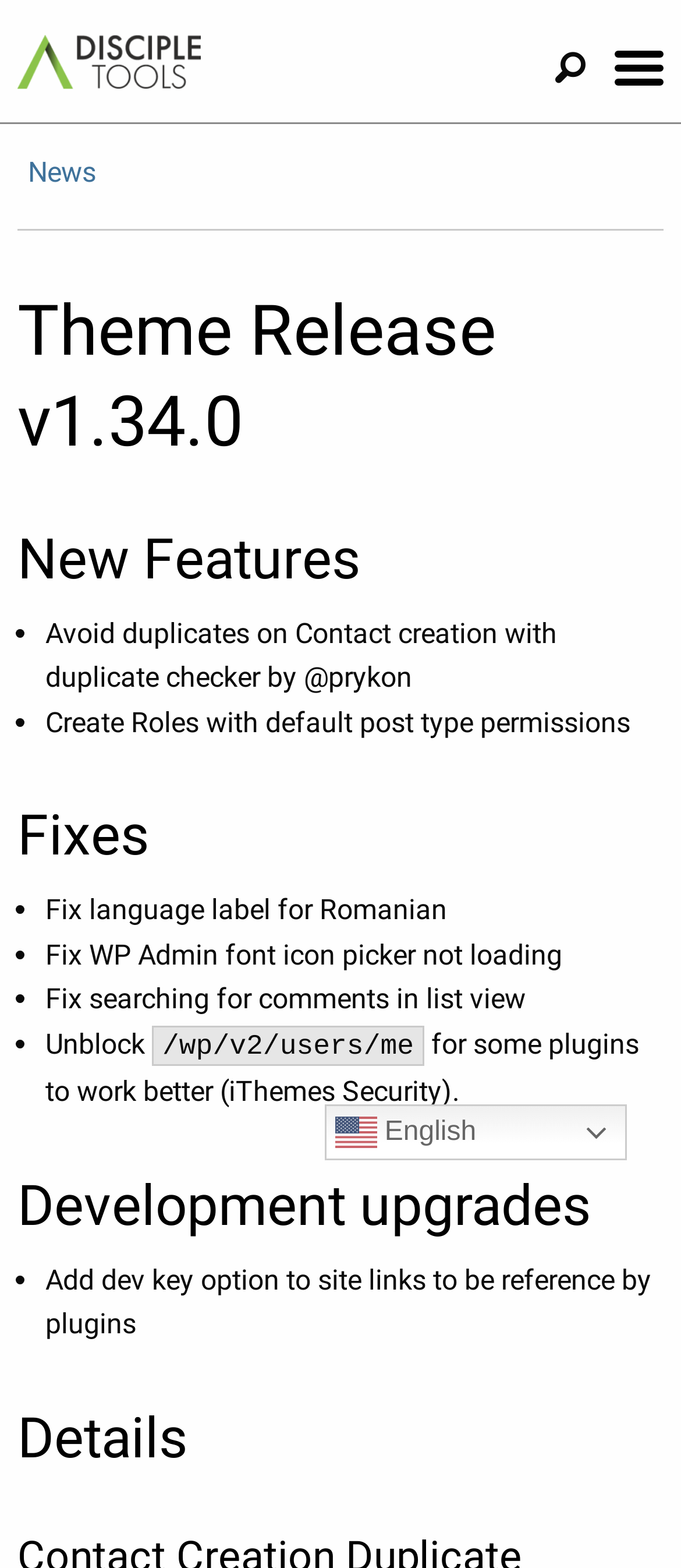What is the language label fixed for?
Please answer the question with a detailed and comprehensive explanation.

The question asks for the language label fixed for, which can be found in the list under the 'Fixes' heading. The second item in the list is 'Fix language label for Romanian'.